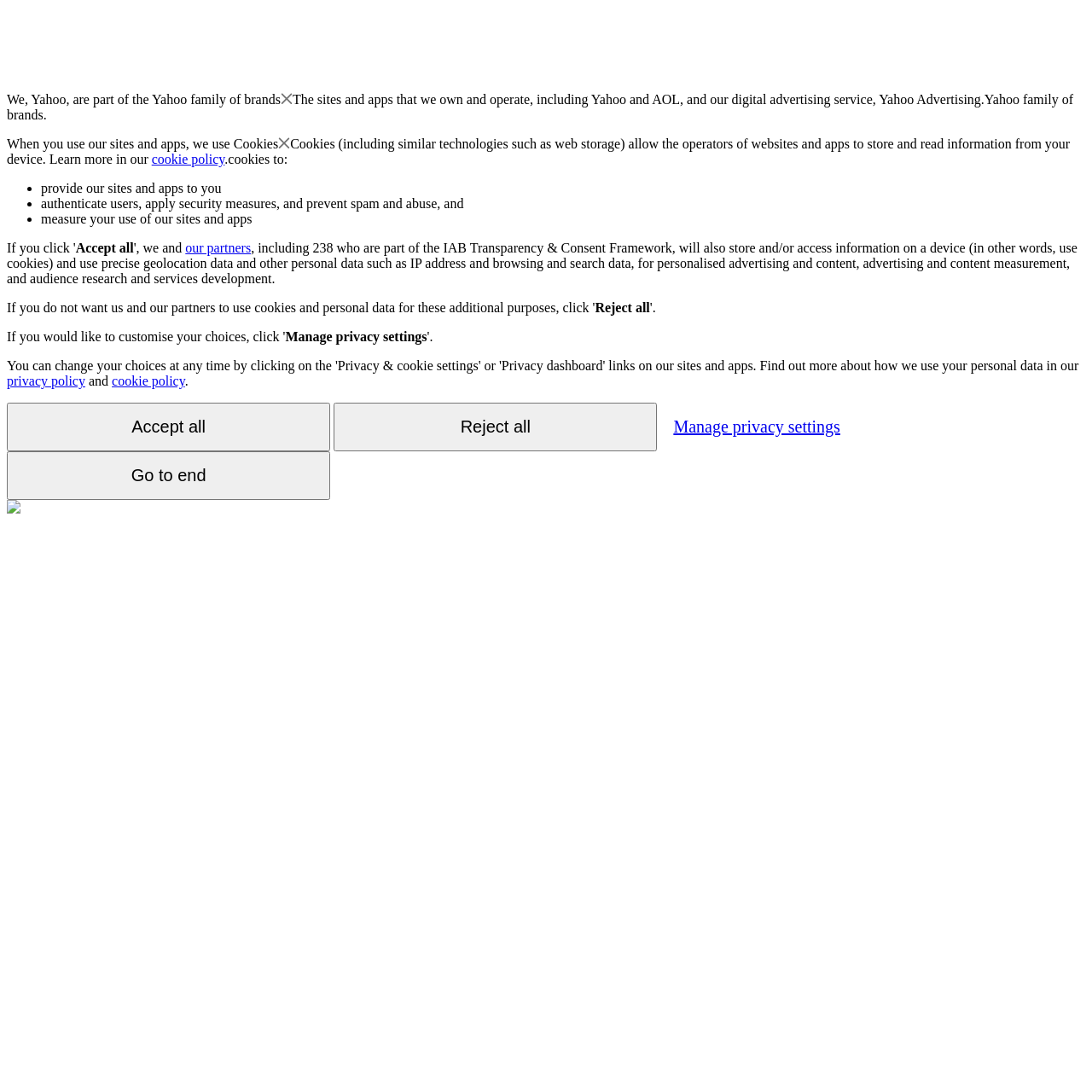Carefully examine the image and provide an in-depth answer to the question: What is the purpose of using cookies?

The webpage mentions that cookies are used to 'provide our sites and apps to you', which indicates that one of the purposes of using cookies is to provide sites and apps to users.